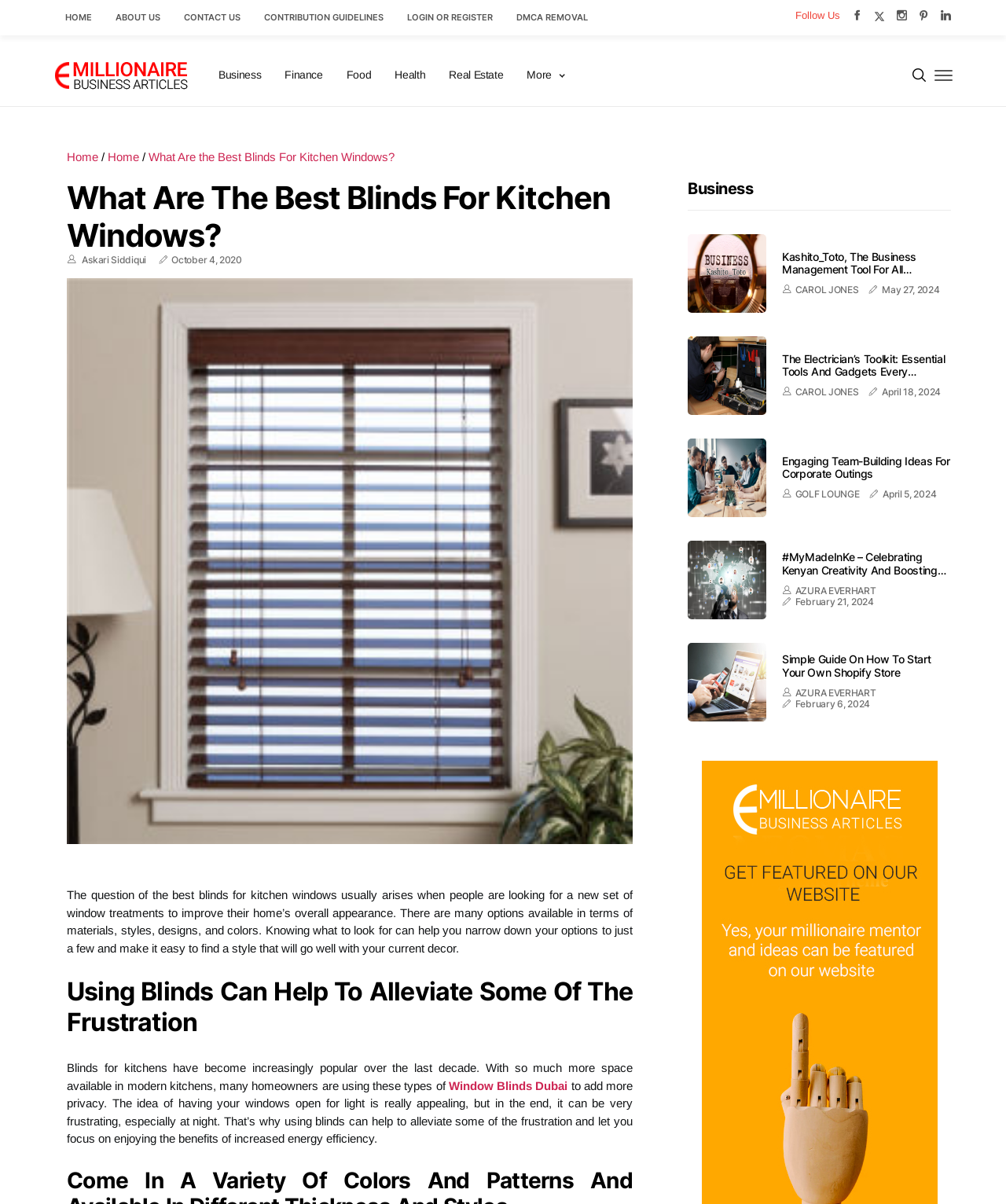Please give the bounding box coordinates of the area that should be clicked to fulfill the following instruction: "Read the article 'What Are the Best Blinds For Kitchen Windows?'". The coordinates should be in the format of four float numbers from 0 to 1, i.e., [left, top, right, bottom].

[0.148, 0.125, 0.392, 0.136]